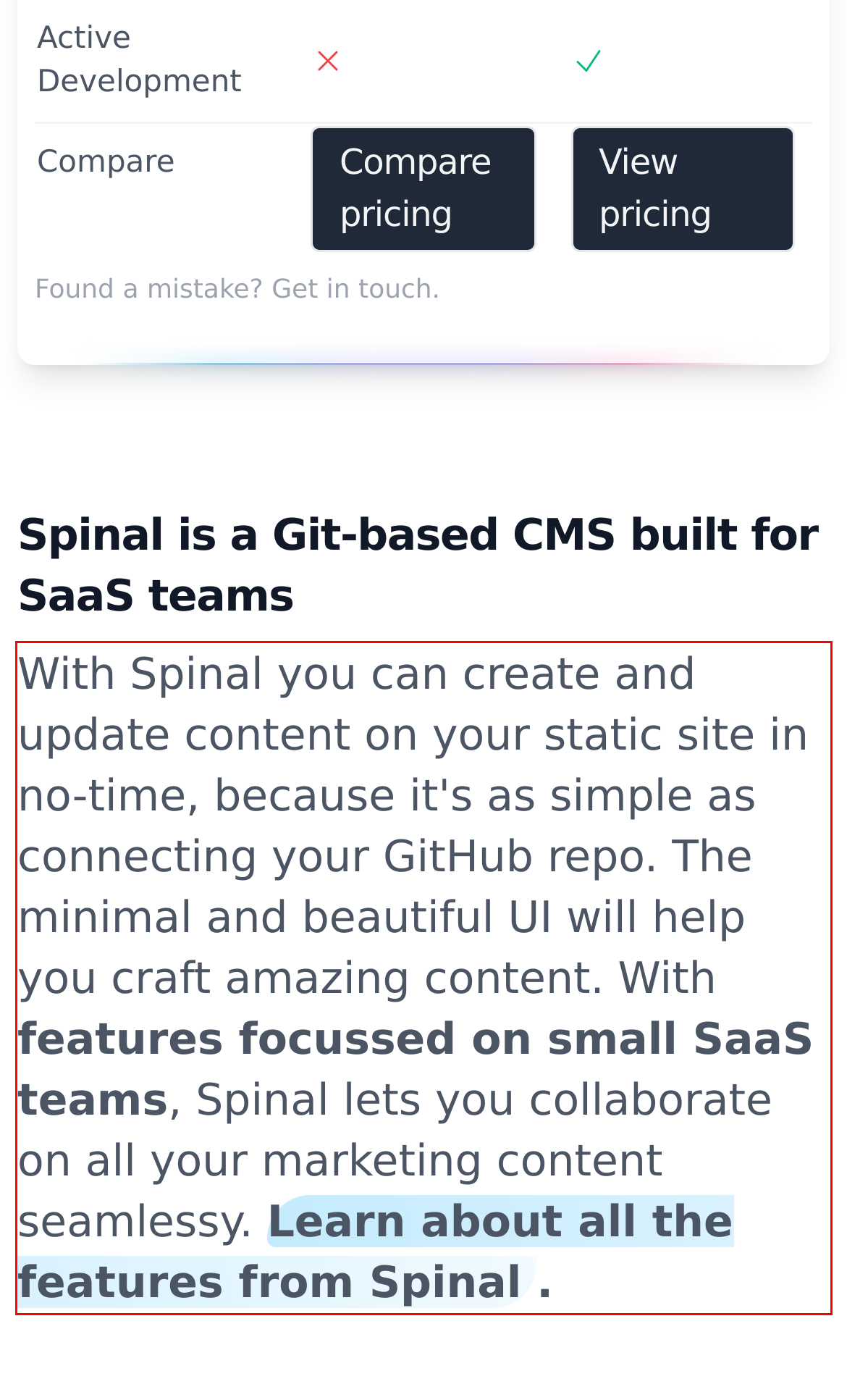You have a screenshot of a webpage with a UI element highlighted by a red bounding box. Use OCR to obtain the text within this highlighted area.

With Spinal you can create and update content on your static site in no-time, because it's as simple as connecting your GitHub repo. The minimal and beautiful UI will help you craft amazing content. With features focussed on small SaaS teams, Spinal lets you collaborate on all your marketing content seamlessy. Learn about all the features from Spinal .